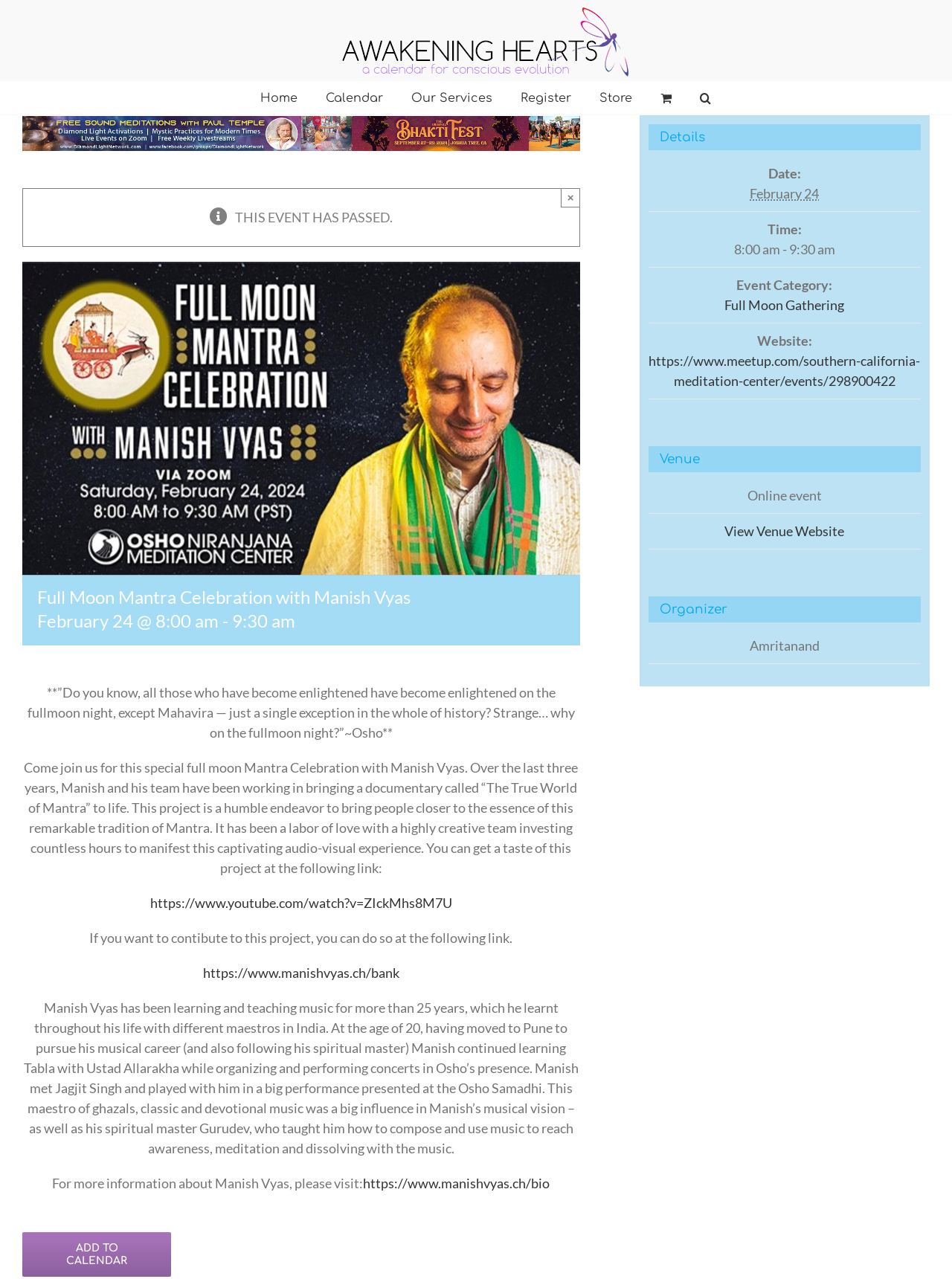Using a single word or phrase, answer the following question: 
What is the event time?

8:00 am - 9:30 am